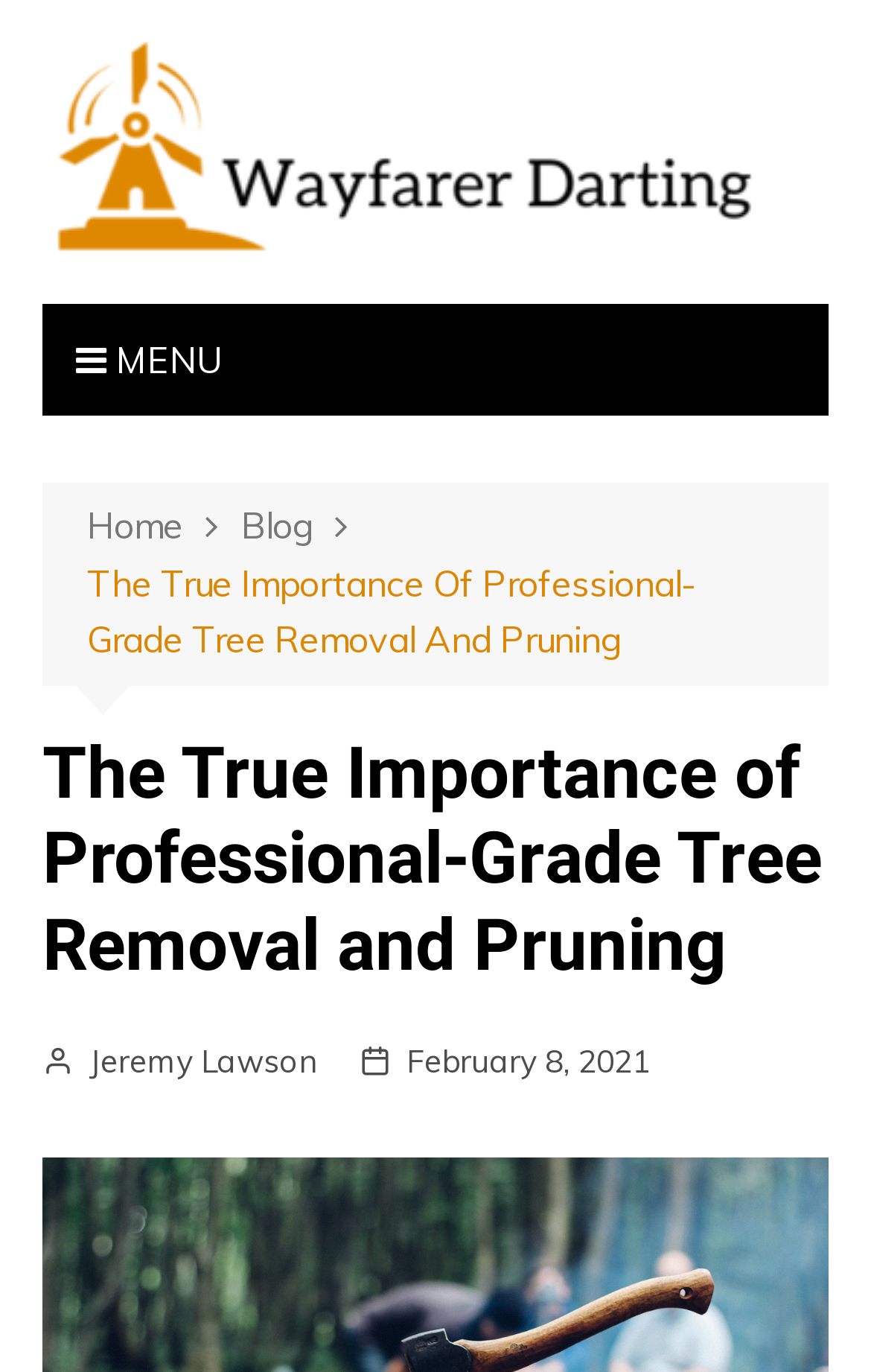When was the article published?
Can you provide a detailed and comprehensive answer to the question?

I determined the publication date by looking at the link element with the text 'February 8, 2021' at the bottom of the webpage, which is likely the publication date of the article.